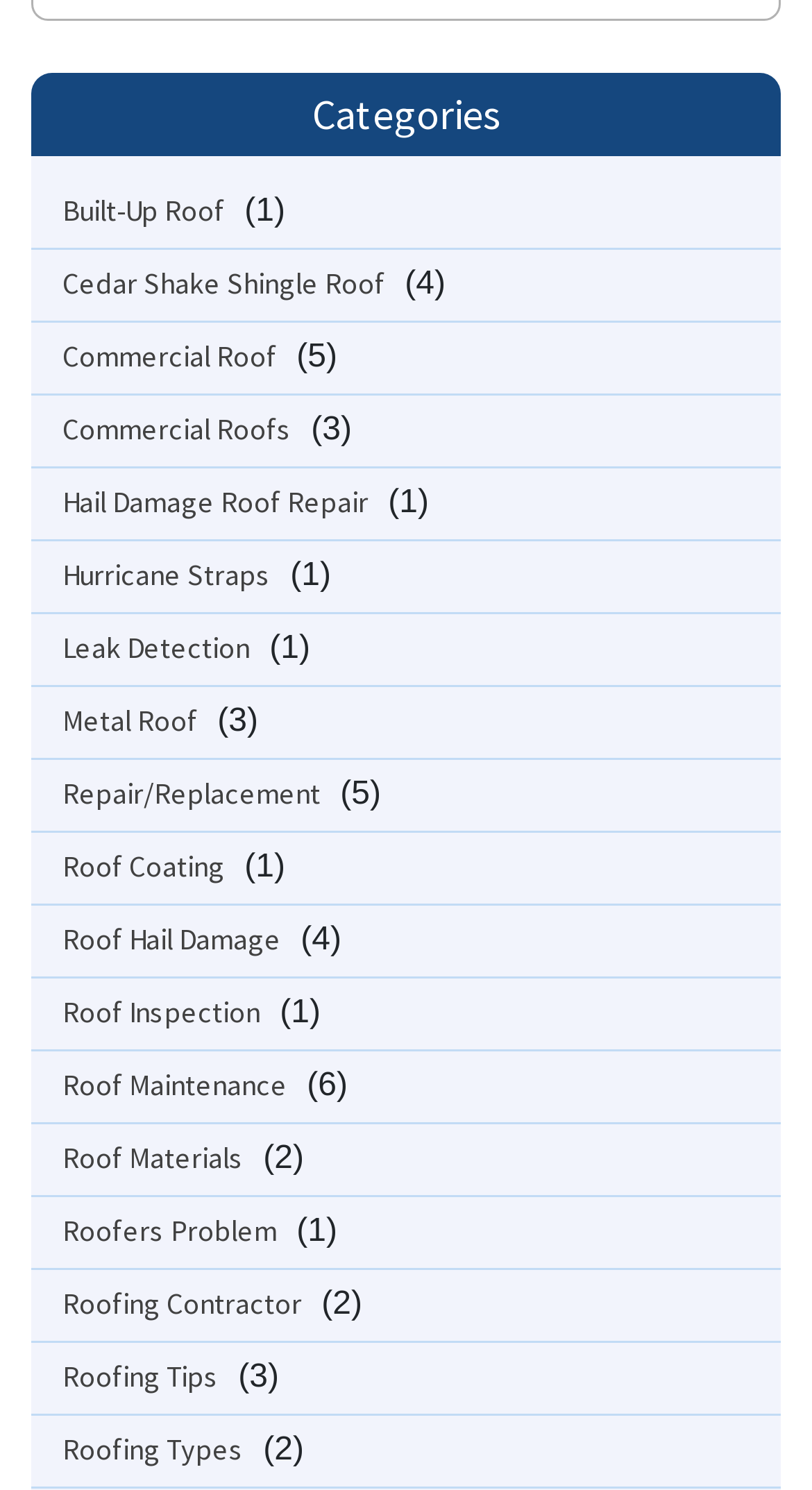Given the element description "Hail Damage Roof Repair", identify the bounding box of the corresponding UI element.

[0.077, 0.323, 0.467, 0.351]